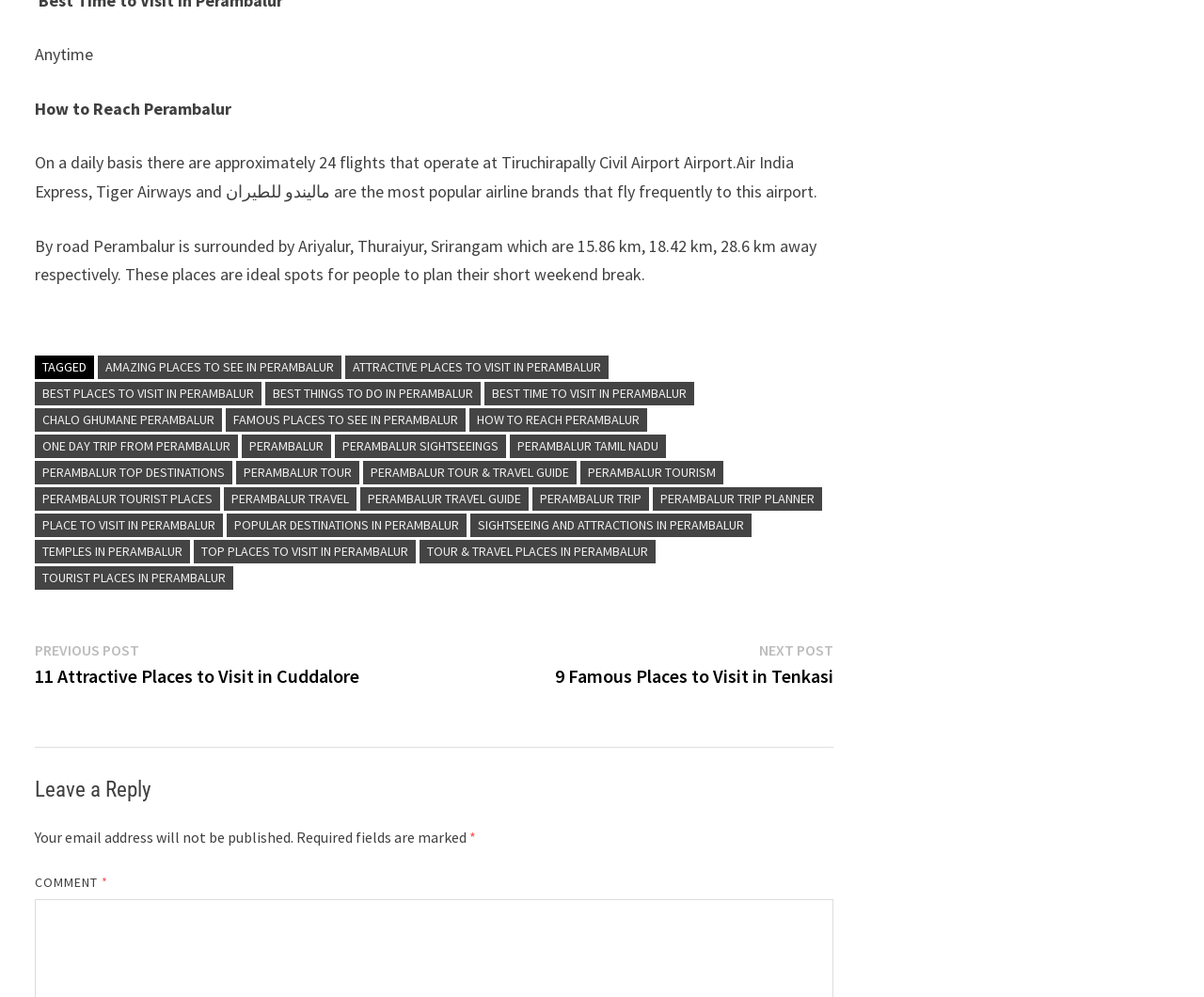Please find the bounding box coordinates of the element that must be clicked to perform the given instruction: "Click on 'LEAVE A REPLY'". The coordinates should be four float numbers from 0 to 1, i.e., [left, top, right, bottom].

[0.029, 0.749, 0.692, 0.807]